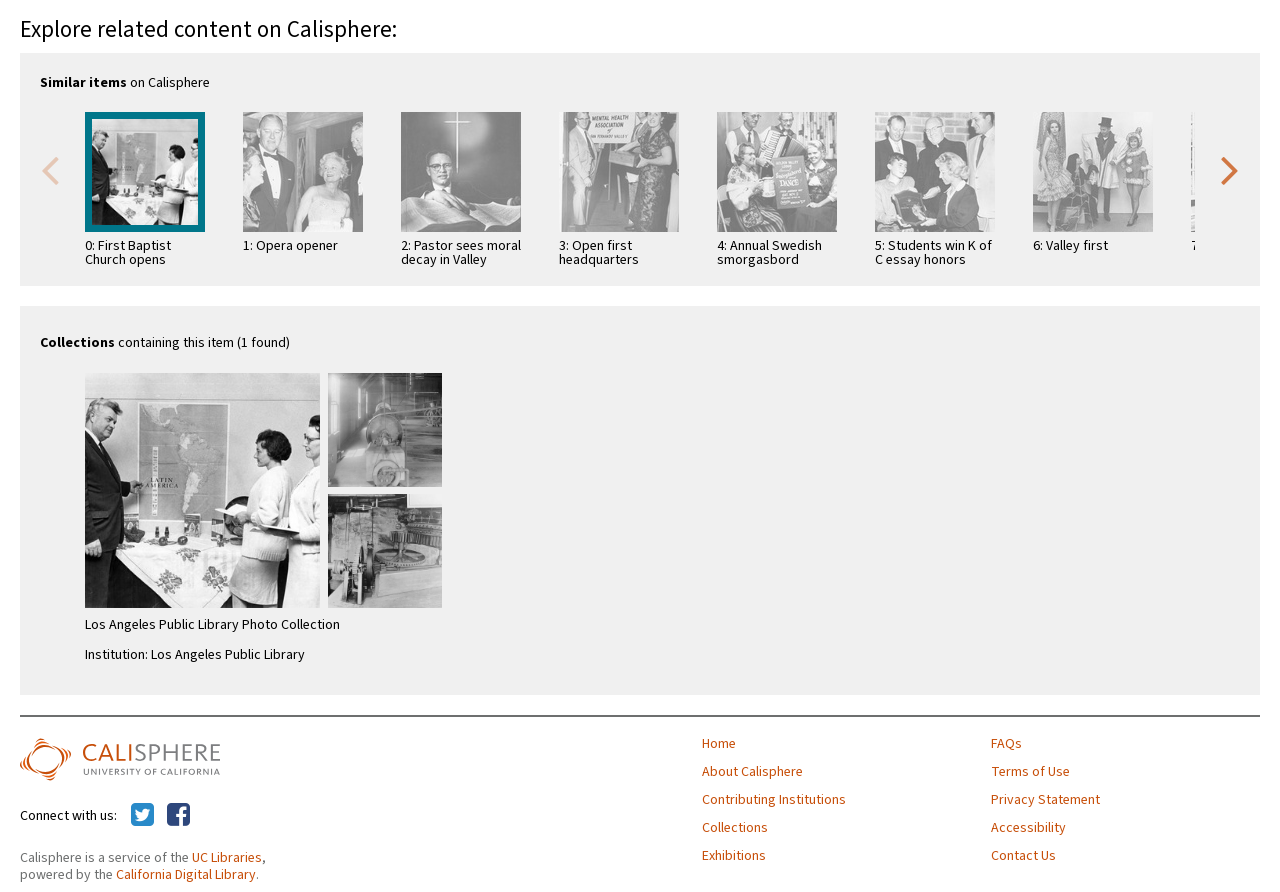Please determine the bounding box coordinates for the element that should be clicked to follow these instructions: "Click on the 'Next' button".

[0.953, 0.162, 0.969, 0.218]